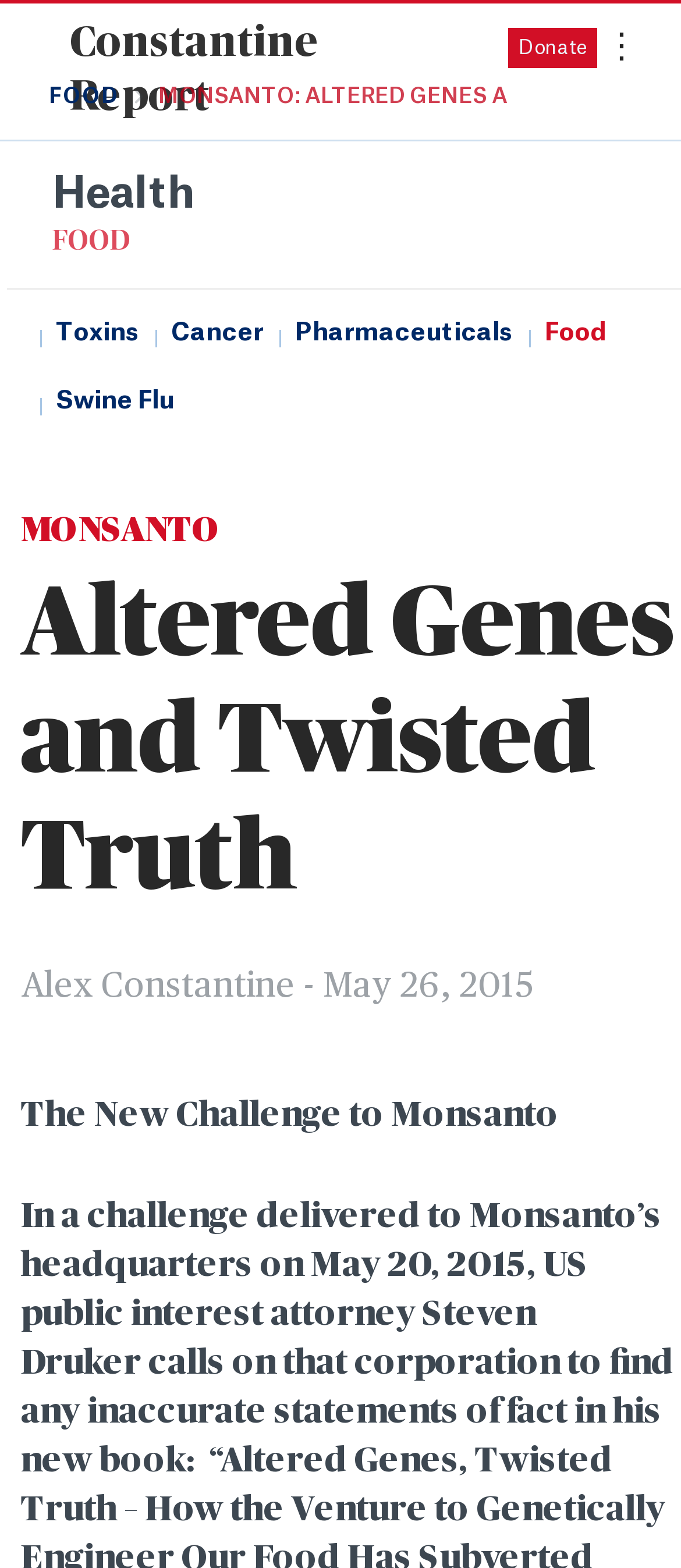Can you specify the bounding box coordinates of the area that needs to be clicked to fulfill the following instruction: "Click on the 'Constantine Report' link"?

[0.041, 0.011, 0.708, 0.038]